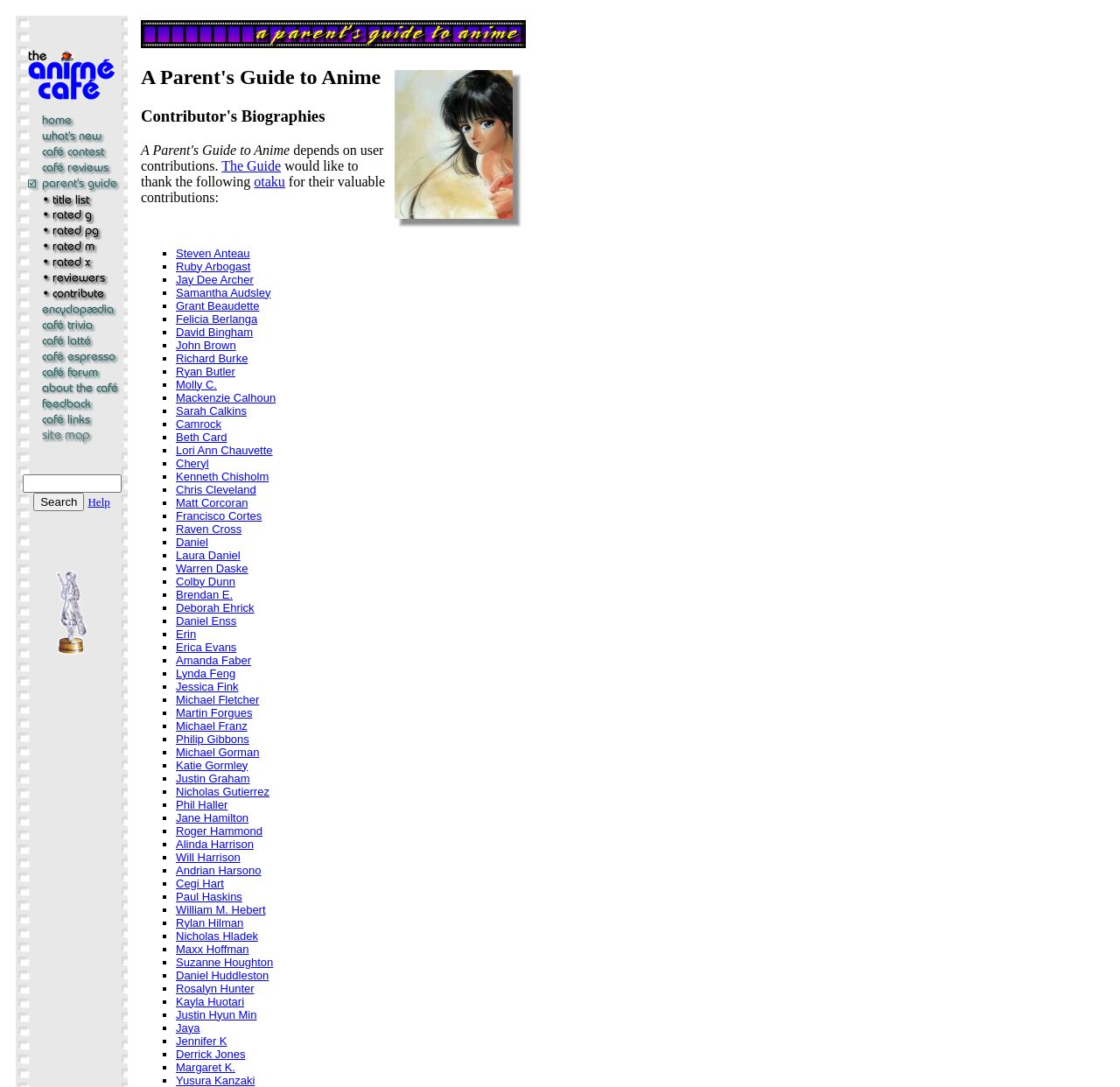Provide the bounding box coordinates of the area you need to click to execute the following instruction: "read a parent's guide to anime".

[0.126, 0.06, 0.47, 0.082]